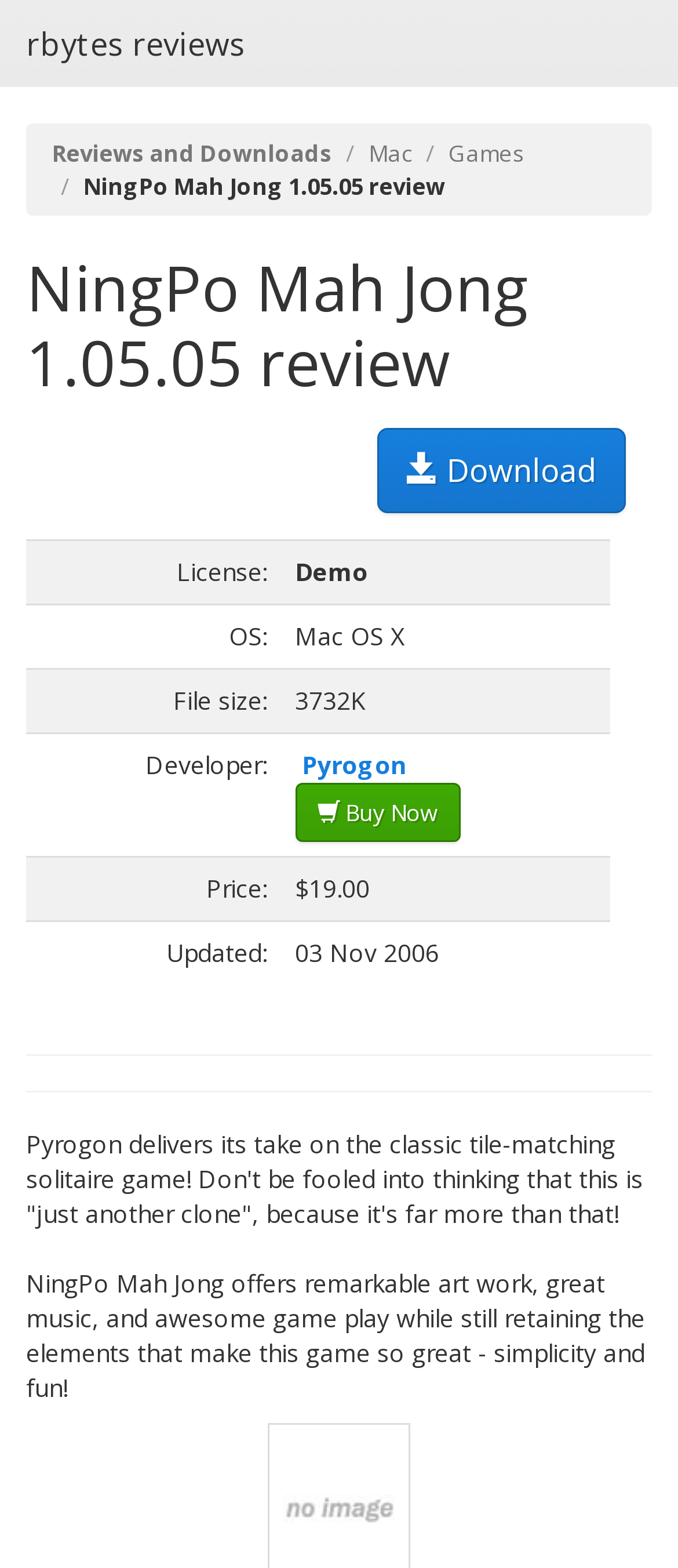What is the rating of NingPo Mah Jong on rbytes.net?
Using the image as a reference, answer the question with a short word or phrase.

0 stars